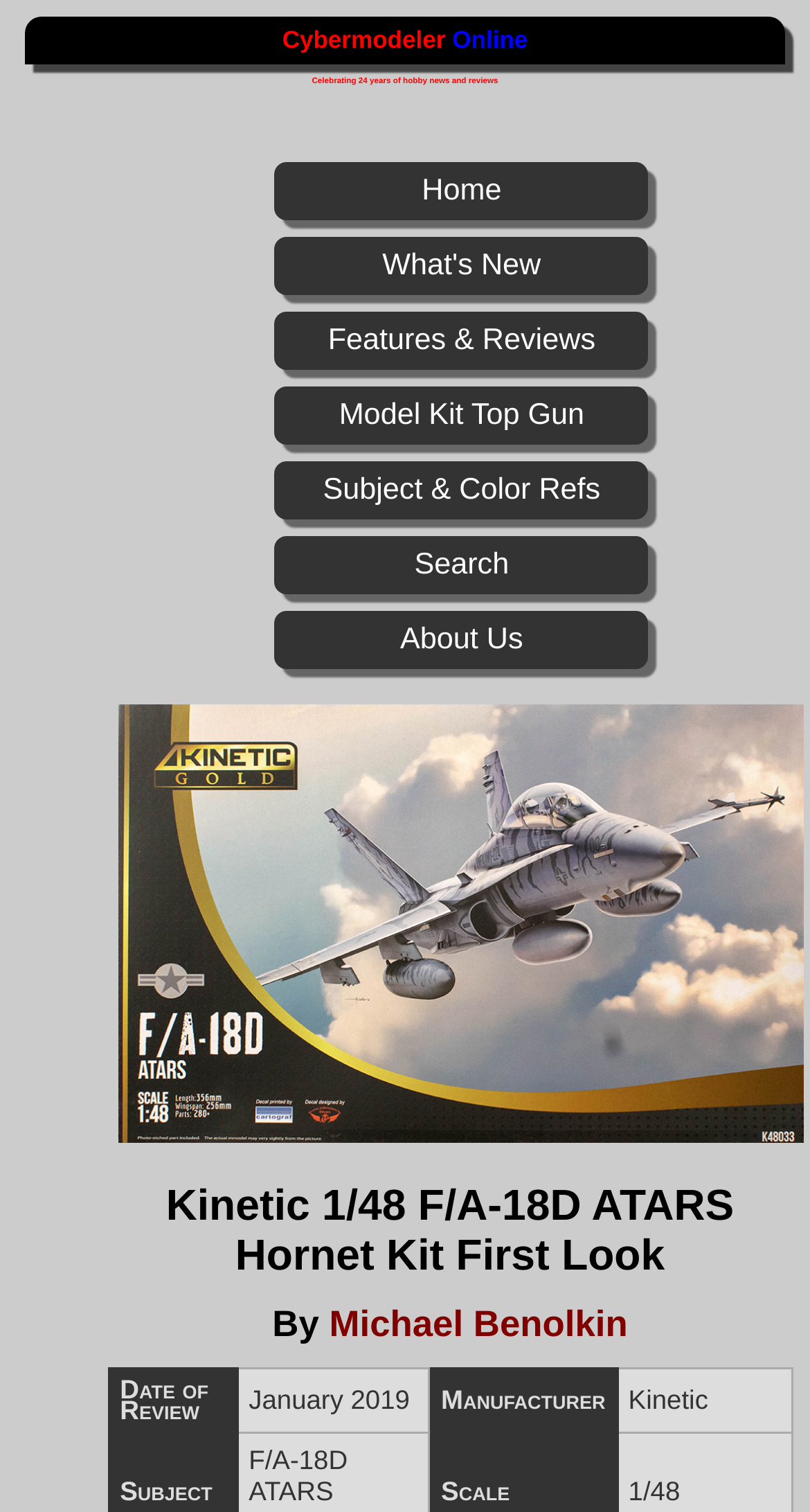Indicate the bounding box coordinates of the element that needs to be clicked to satisfy the following instruction: "view AAT Licensed Accountant". The coordinates should be four float numbers between 0 and 1, i.e., [left, top, right, bottom].

None